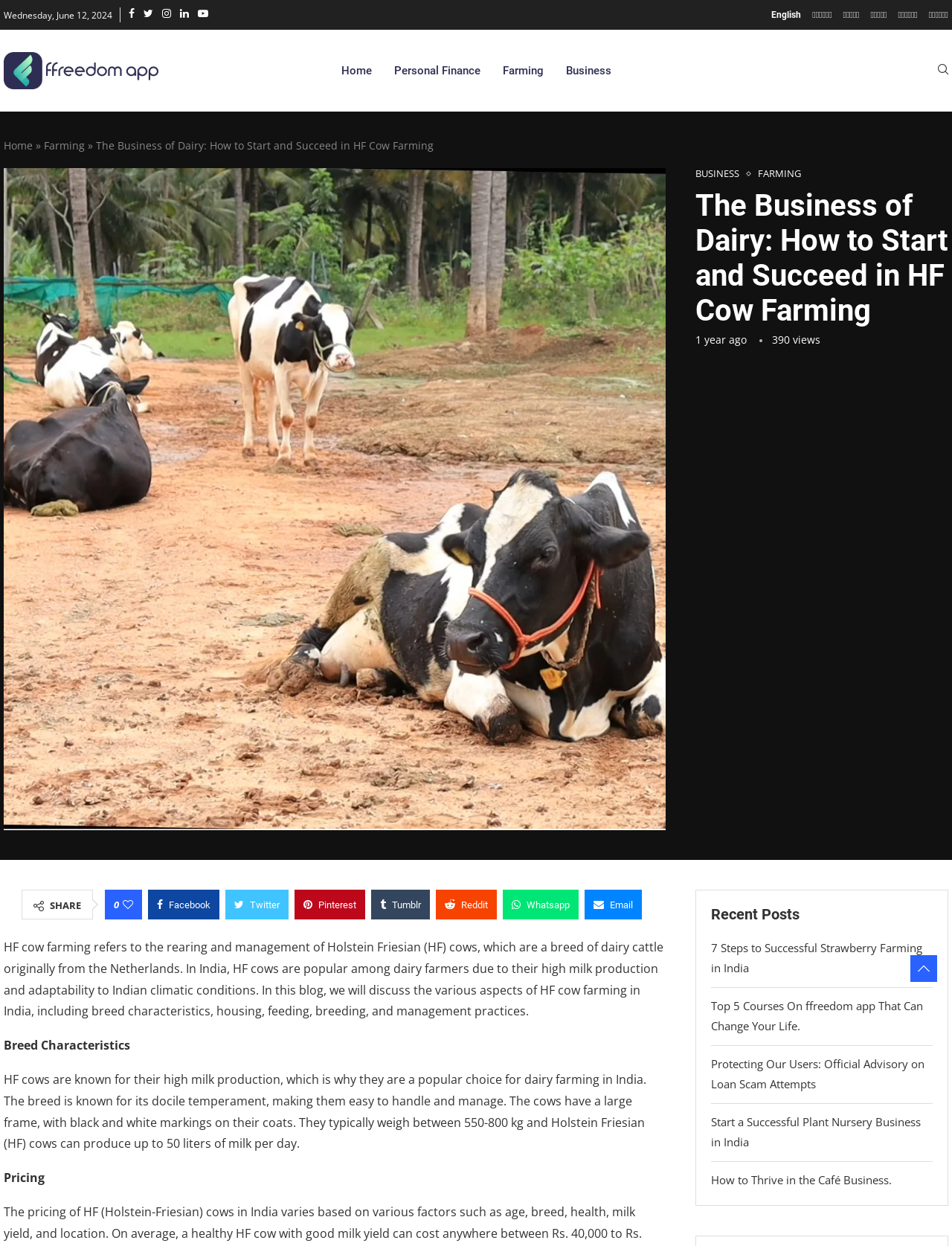Please give a short response to the question using one word or a phrase:
What is the breed of cow being discussed?

Holstein Friesian (HF)